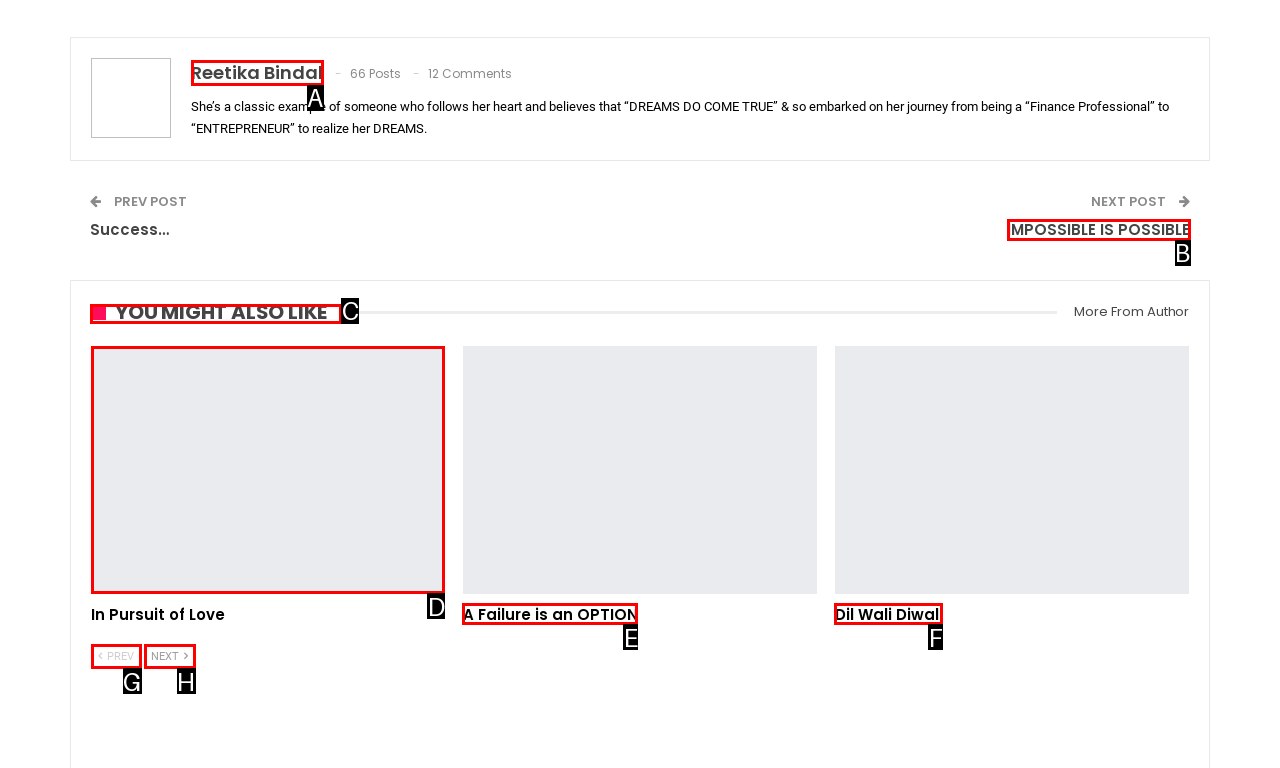Identify the correct option to click in order to complete this task: explore related posts
Answer with the letter of the chosen option directly.

C